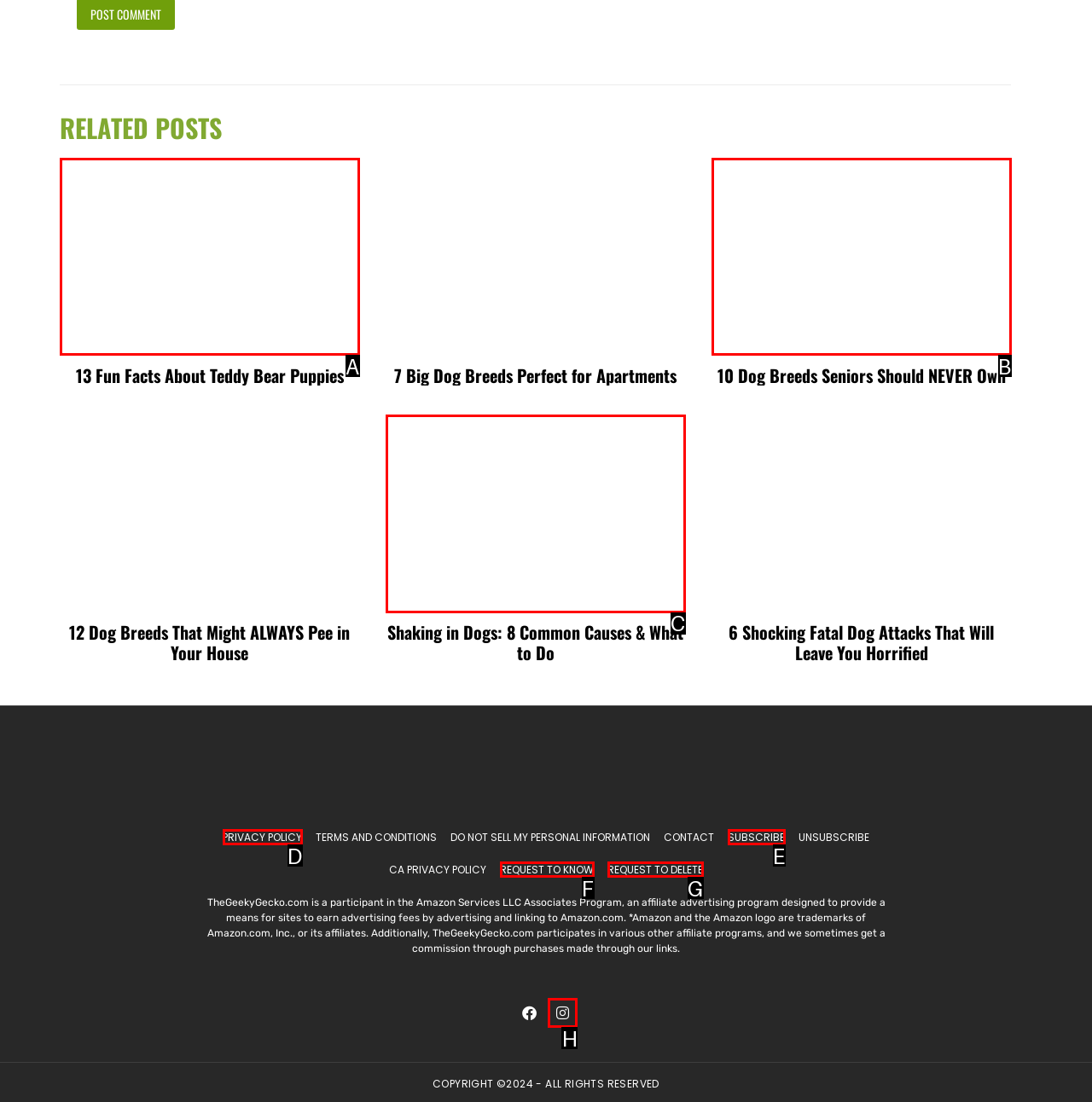Identify the HTML element that corresponds to the following description: Privacy Policy Provide the letter of the best matching option.

D